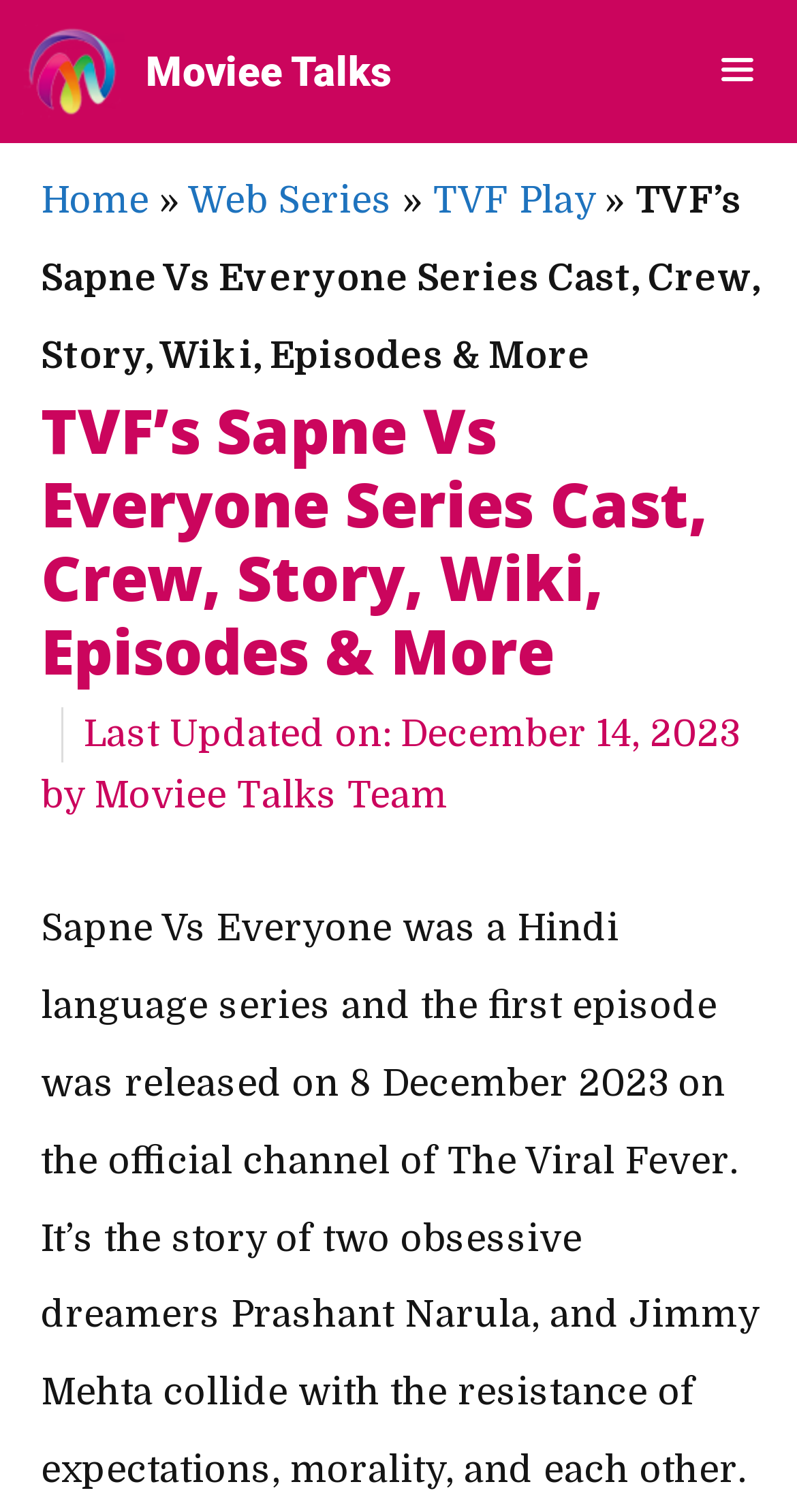Please give the bounding box coordinates of the area that should be clicked to fulfill the following instruction: "Check the 'Last Updated on' time". The coordinates should be in the format of four float numbers from 0 to 1, i.e., [left, top, right, bottom].

[0.105, 0.472, 0.928, 0.499]